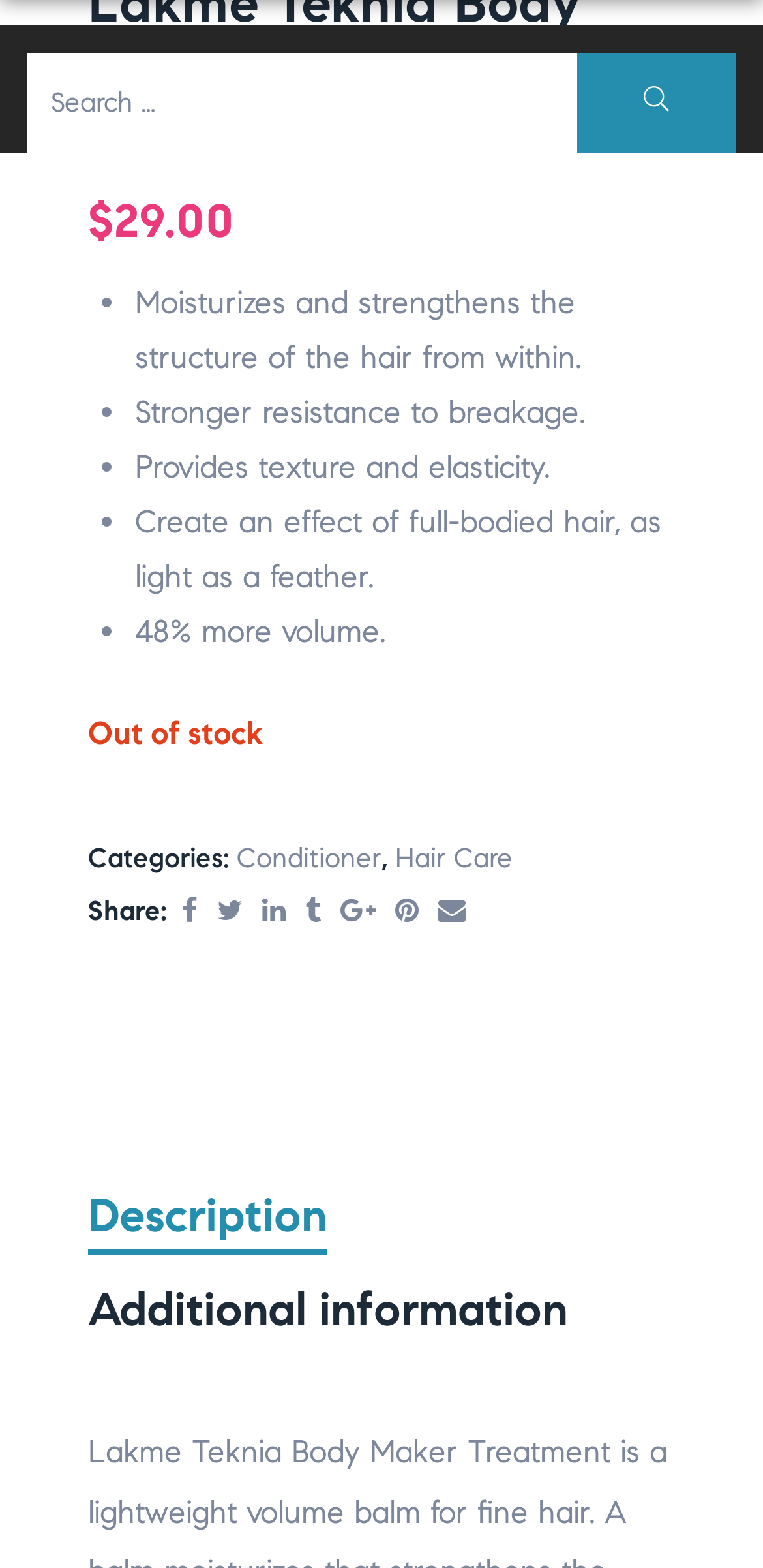Extract the bounding box coordinates for the described element: "Additional information". The coordinates should be represented as four float numbers between 0 and 1: [left, top, right, bottom].

[0.115, 0.818, 0.744, 0.859]